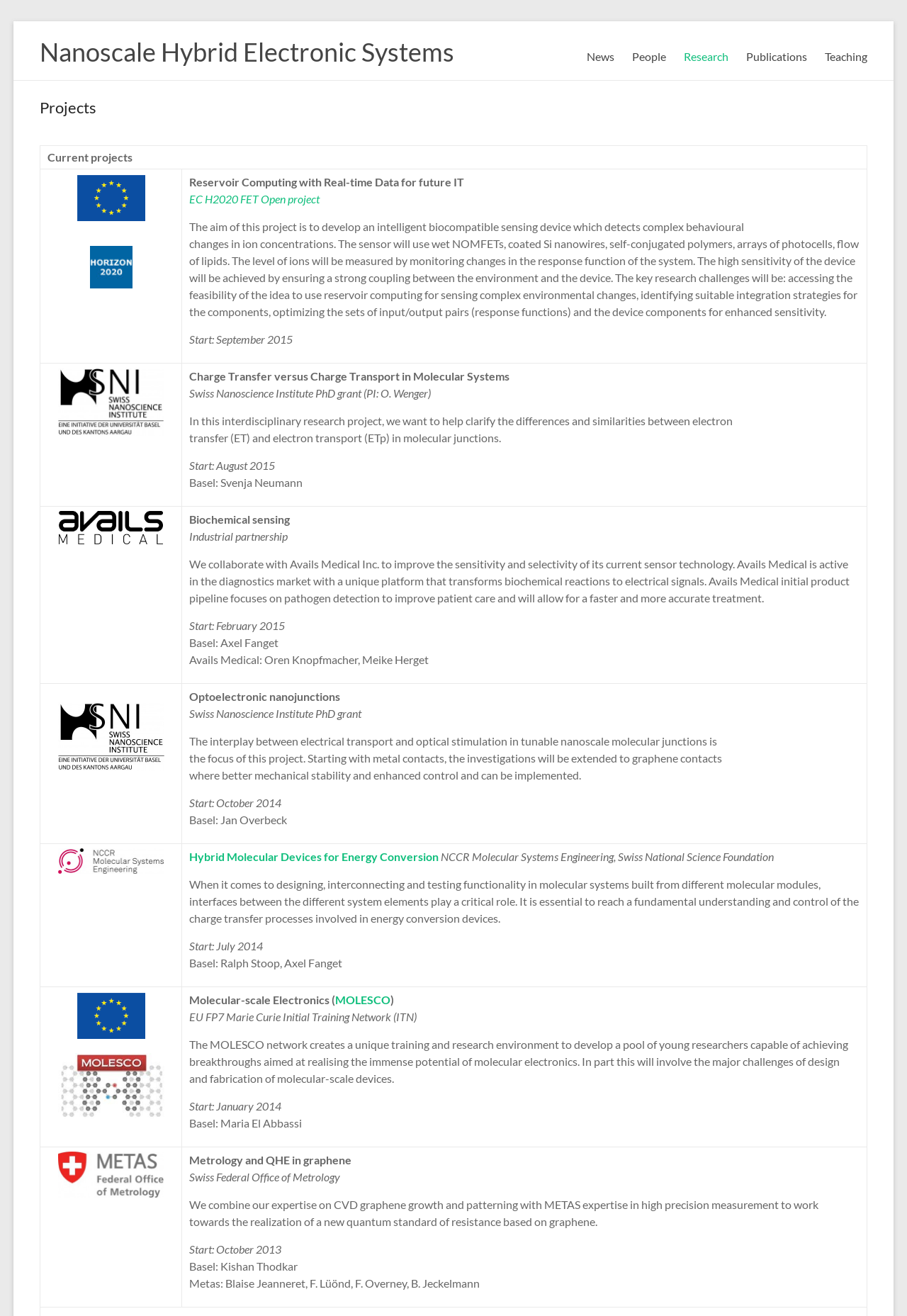How many images are there in the 'Projects' section?
Using the visual information, respond with a single word or phrase.

7